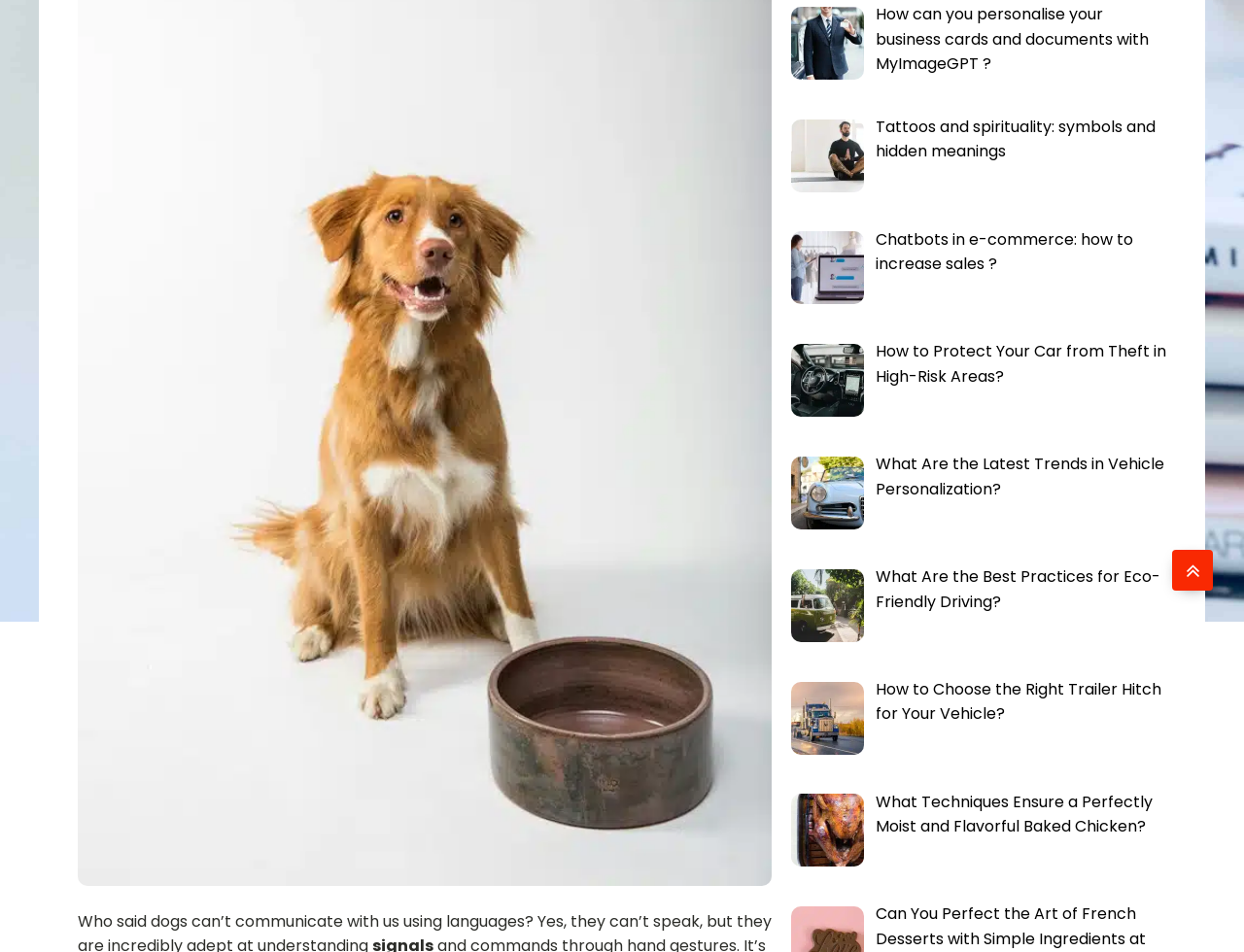Identify the bounding box coordinates for the UI element mentioned here: "addresses". Provide the coordinates as four float values between 0 and 1, i.e., [left, top, right, bottom].

None